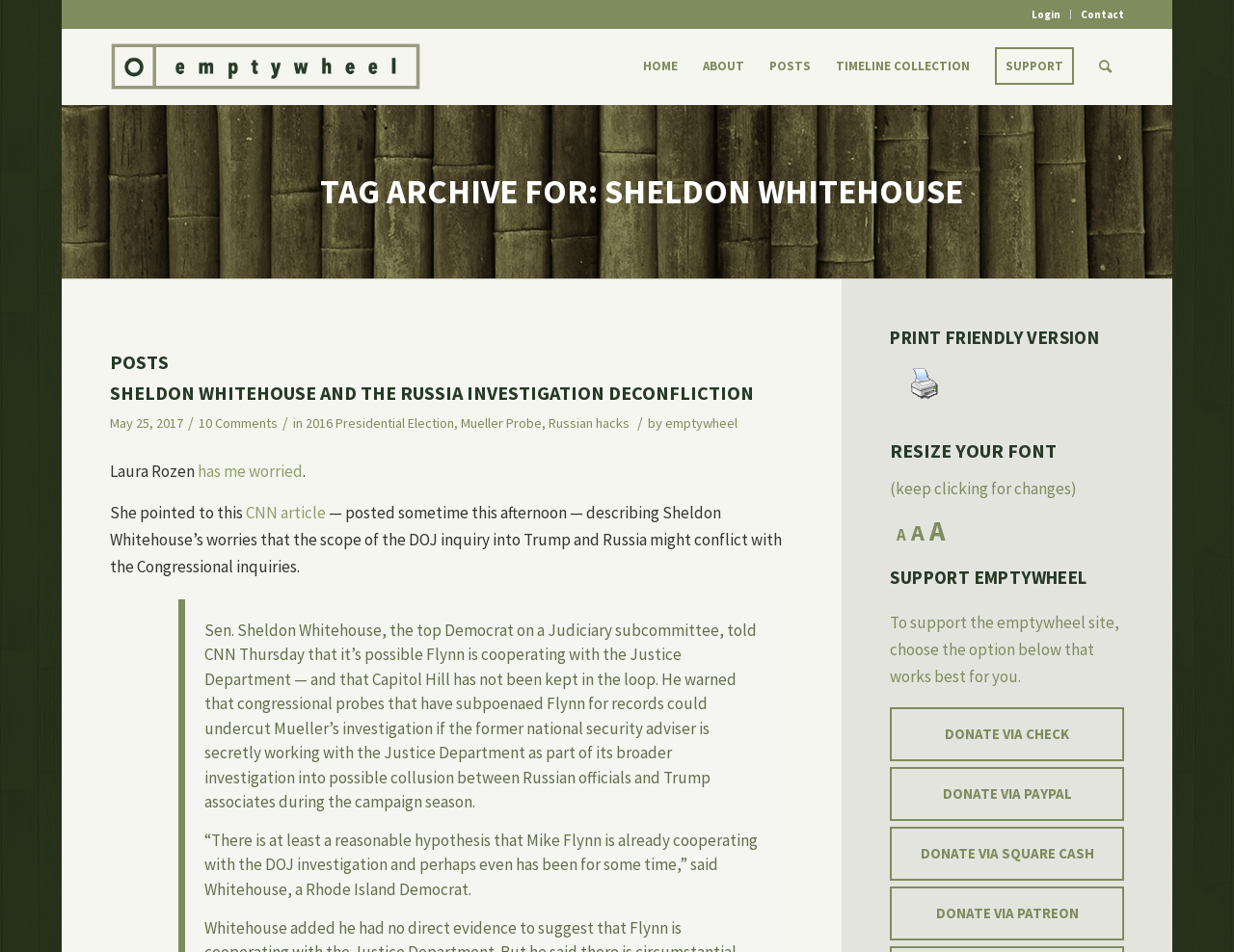Determine the bounding box coordinates of the clickable region to execute the instruction: "Read the post about SHELDON WHITEHOUSE AND THE RUSSIA INVESTIGATION DECONFLICTION". The coordinates should be four float numbers between 0 and 1, denoted as [left, top, right, bottom].

[0.089, 0.4, 0.611, 0.425]